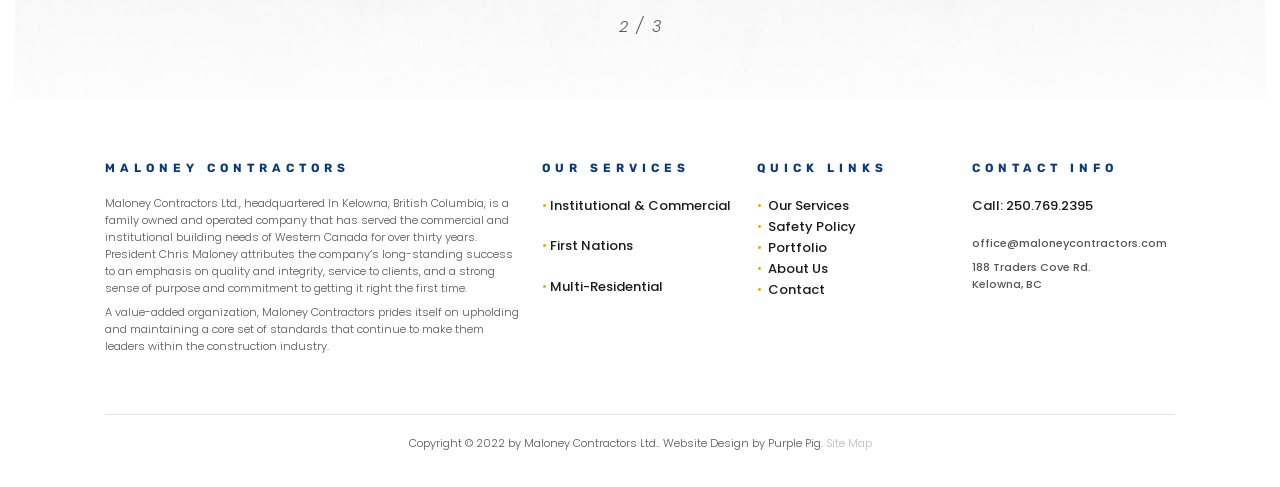What is the name of the company?
By examining the image, provide a one-word or phrase answer.

Maloney Contractors Ltd.